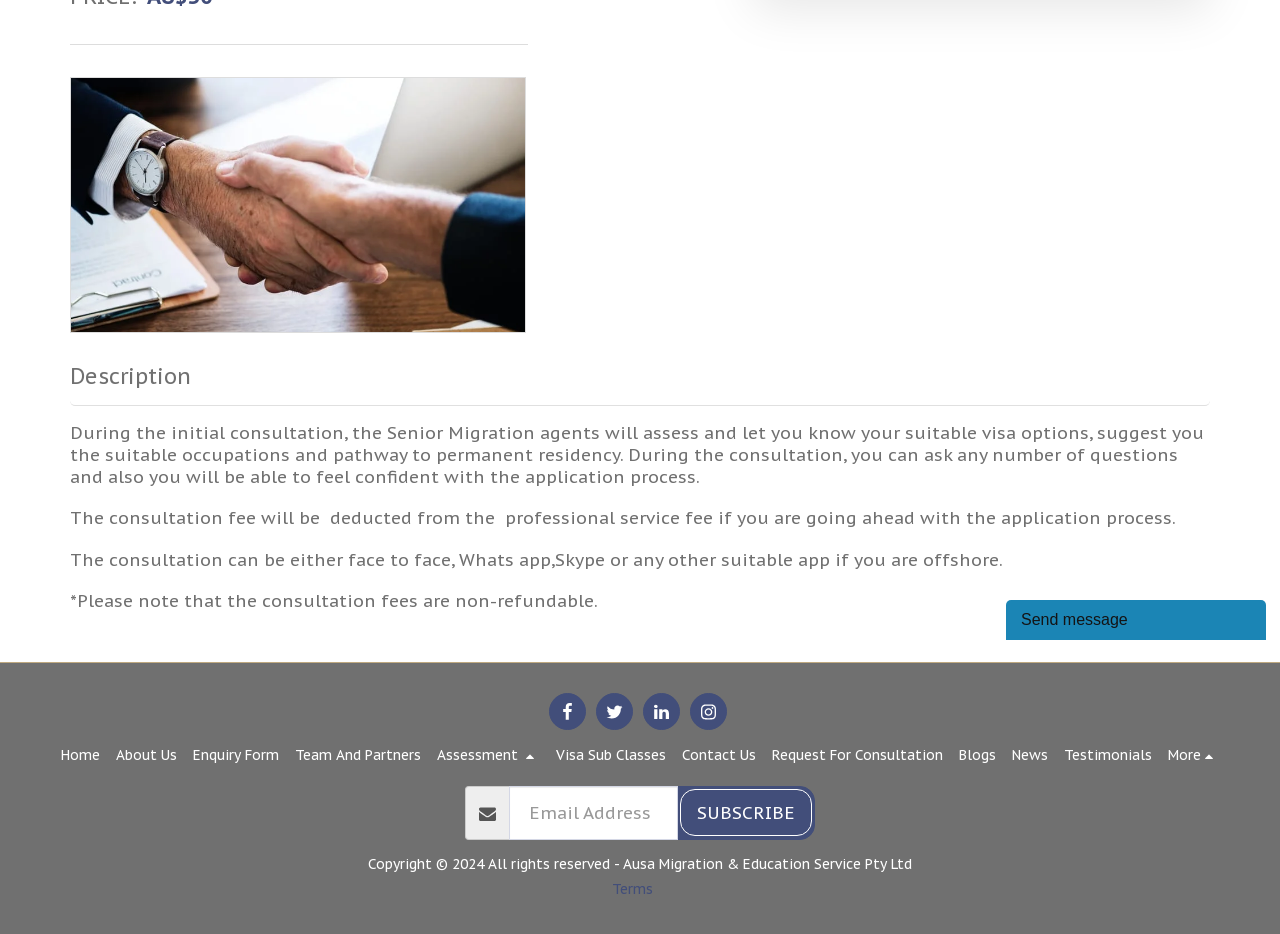Find the bounding box coordinates of the UI element according to this description: "alt="fa-instagram"".

[0.539, 0.742, 0.568, 0.782]